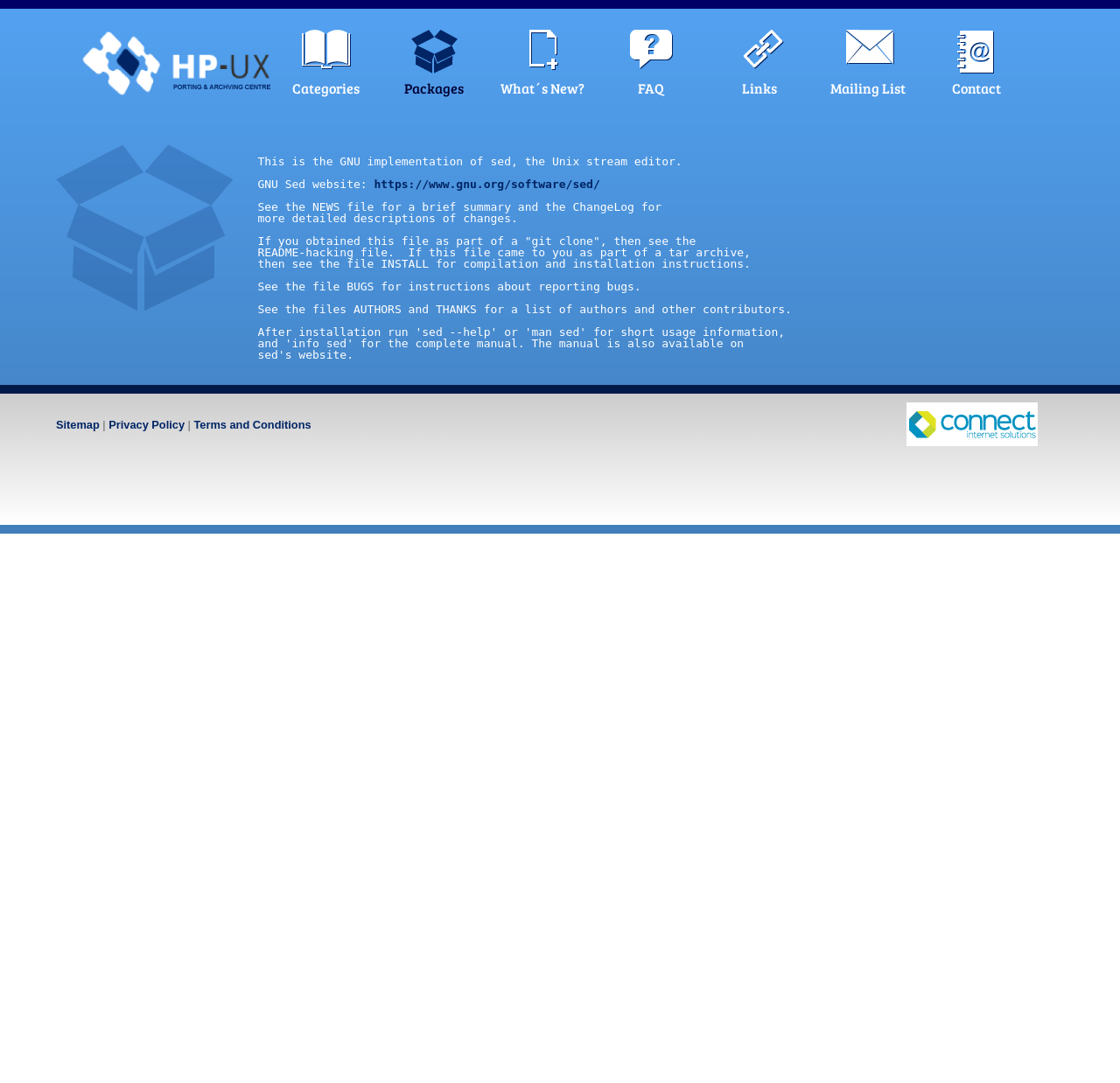Given the description of the UI element: "Links", predict the bounding box coordinates in the form of [left, top, right, bottom], with each value being a float between 0 and 1.

[0.631, 0.024, 0.725, 0.105]